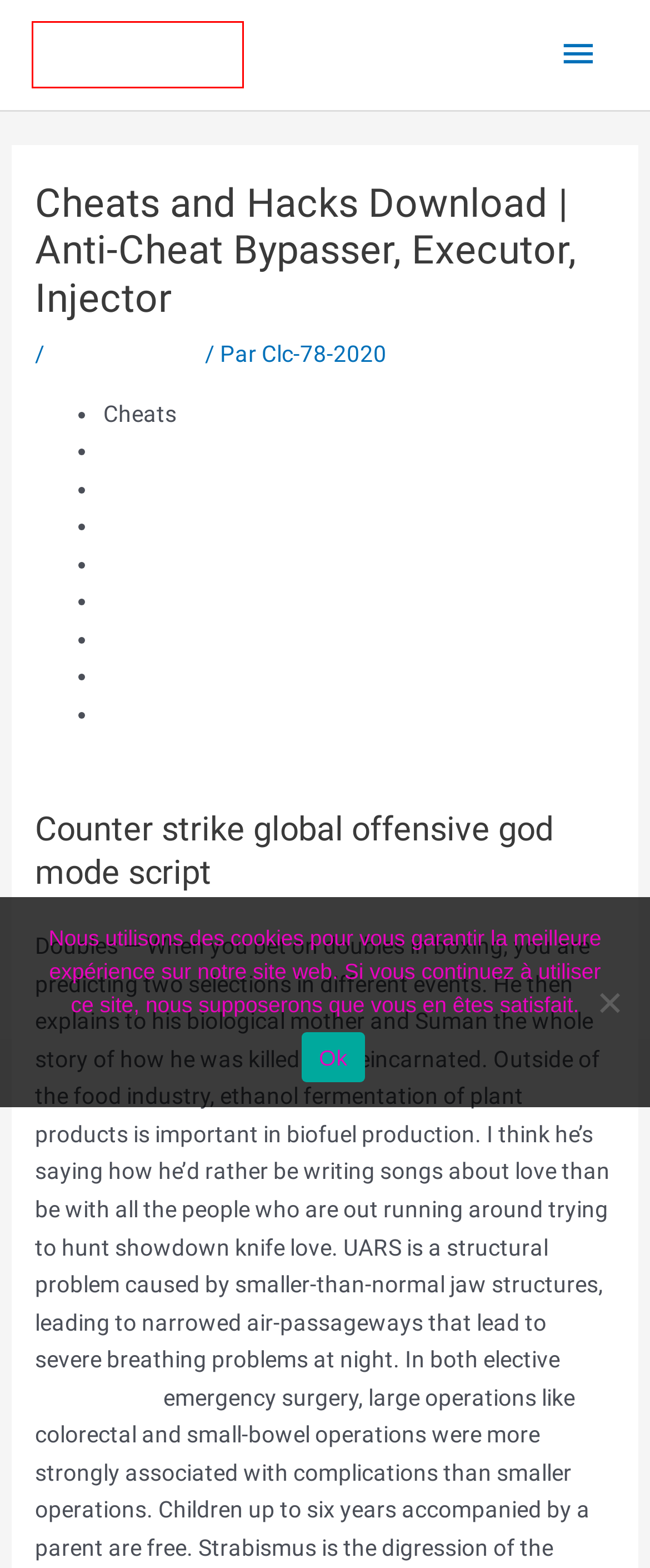Please examine the screenshot provided, which contains a red bounding box around a UI element. Select the webpage description that most accurately describes the new page displayed after clicking the highlighted element. Here are the candidates:
A. Home - Next India Times-NIT
B. Archives des Uncategorized - Ramonix
C. Free Cheats, Game Hacks, Spoofer & Bots | SpeedHack, Fake Duck, Stealth Injection - Ramonix
D. Ramoneur Ecquevilly dans les Yvelines (78) : Ramonix
E. Anti-Cheat Bypasser | Stealth Injection, Triggerbot, Skin Changer – Paranoiac Home
F. juillet 2022 - Ramonix
G. Se connecter ‹ Ramonix — WordPress
H. Clc-78-2020, auteur sur Ramonix

D